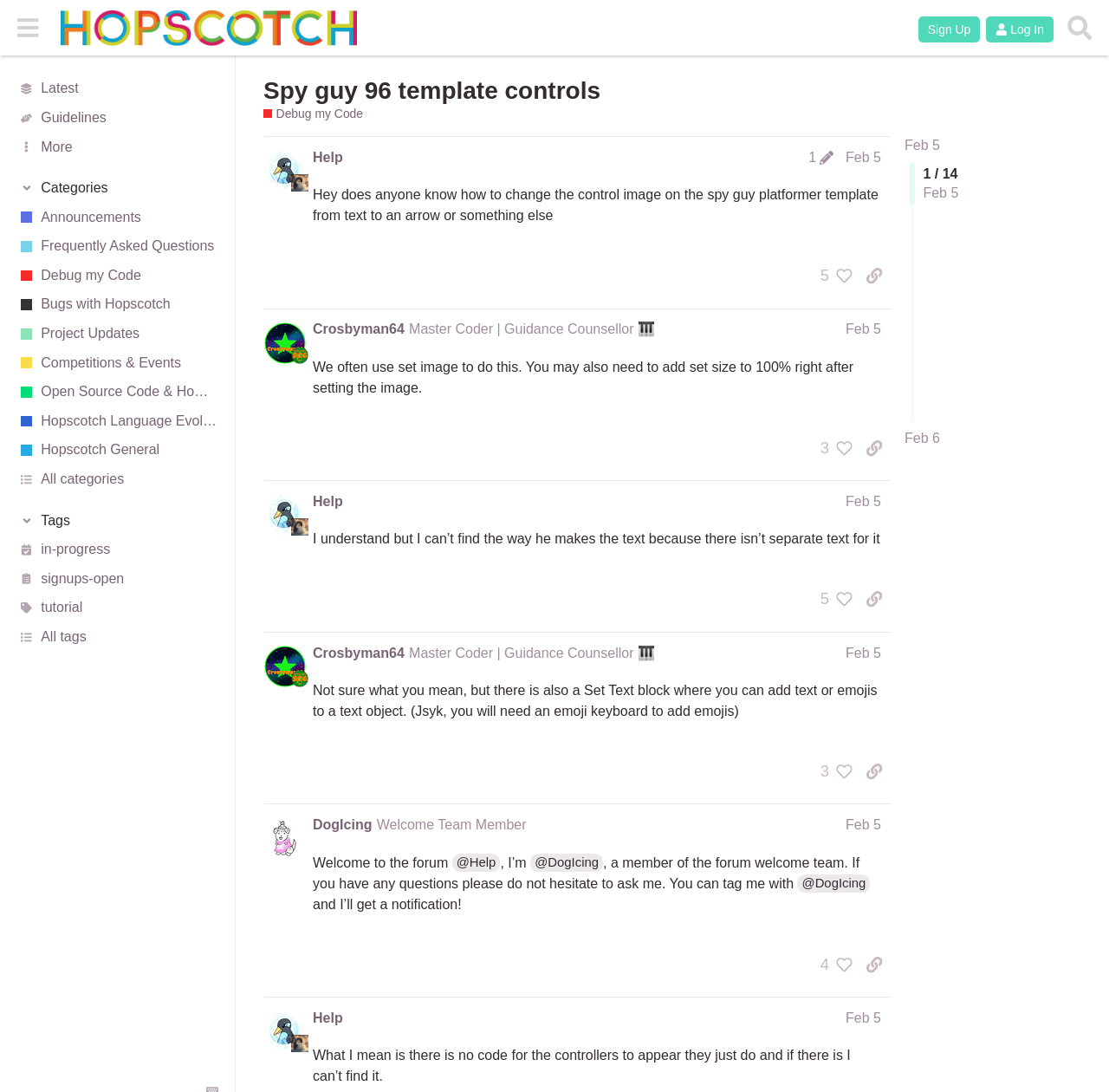Extract the main headline from the webpage and generate its text.

Spy guy 96 template controls